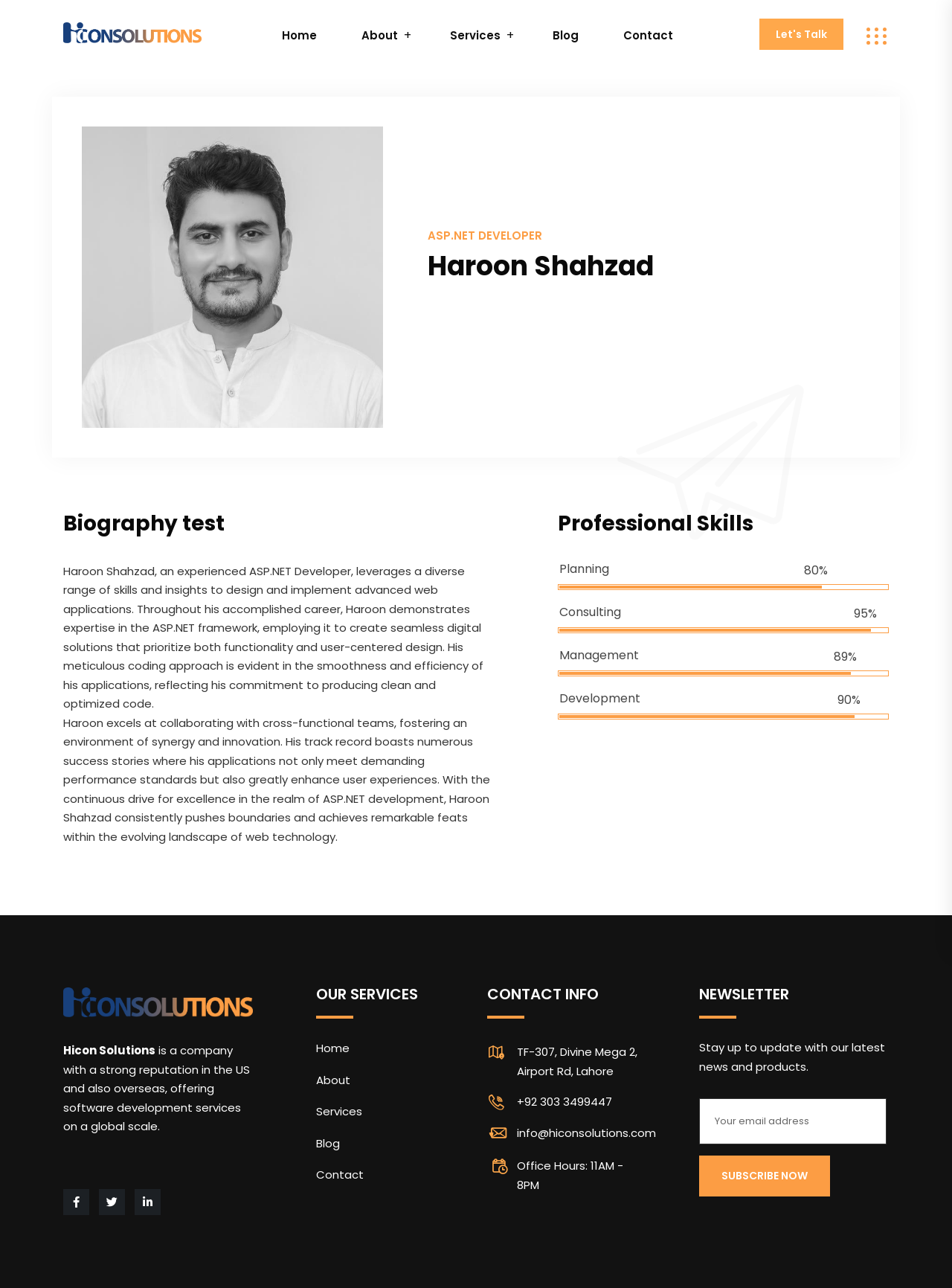Using the information in the image, give a comprehensive answer to the question: 
What is the percentage of Development skill mentioned on the webpage?

The webpage shows a progress bar with the label 'Development' and the percentage '90%', indicating that Haroon Shahzad has 90% proficiency in Development.